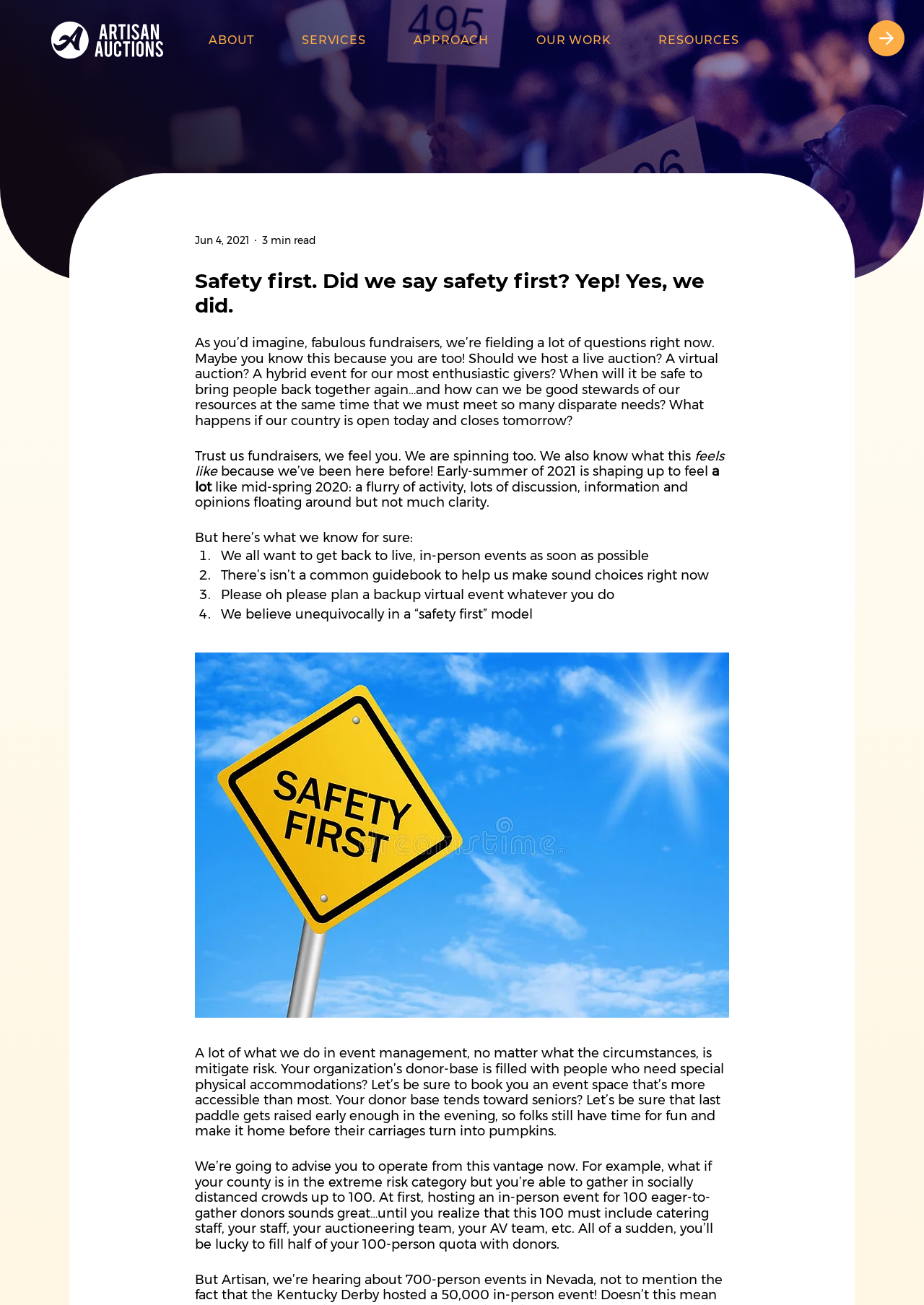What is the headline of the webpage?

Safety first. Did we say safety first? Yep! Yes, we did.